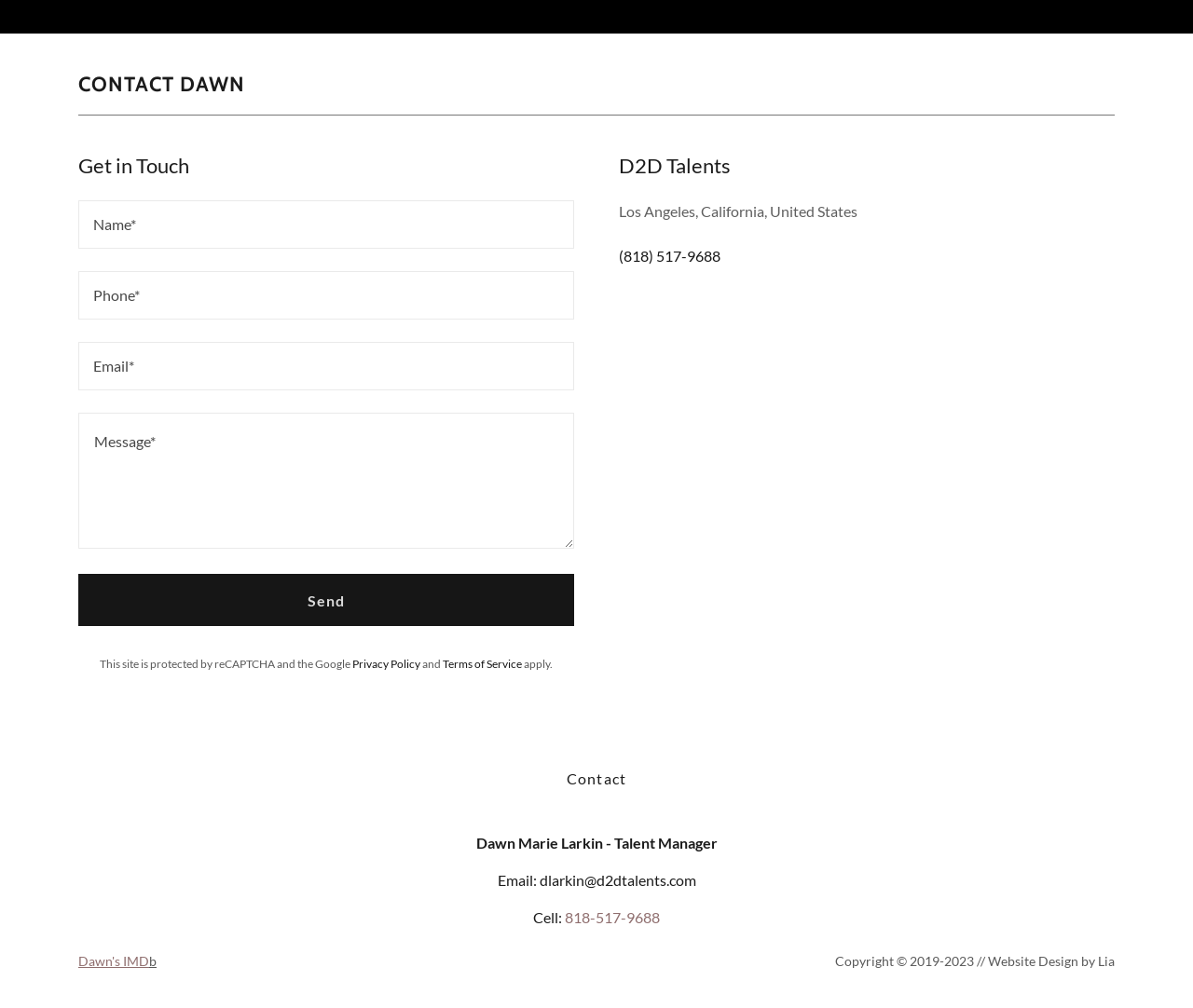Show me the bounding box coordinates of the clickable region to achieve the task as per the instruction: "Email dlarkin@d2dtalents.com".

[0.417, 0.864, 0.583, 0.882]